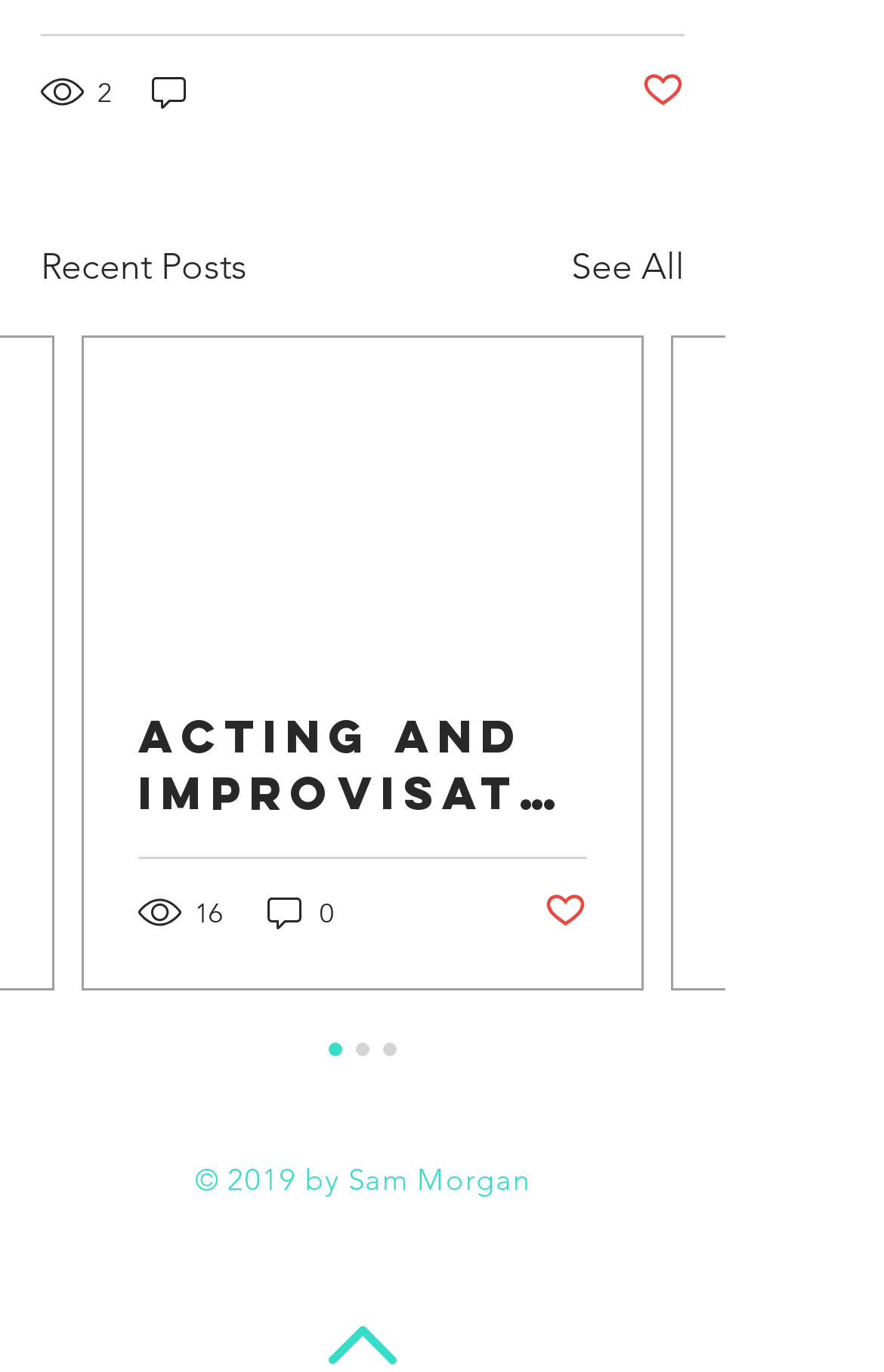Select the bounding box coordinates of the element I need to click to carry out the following instruction: "Like a post".

[0.615, 0.648, 0.664, 0.683]